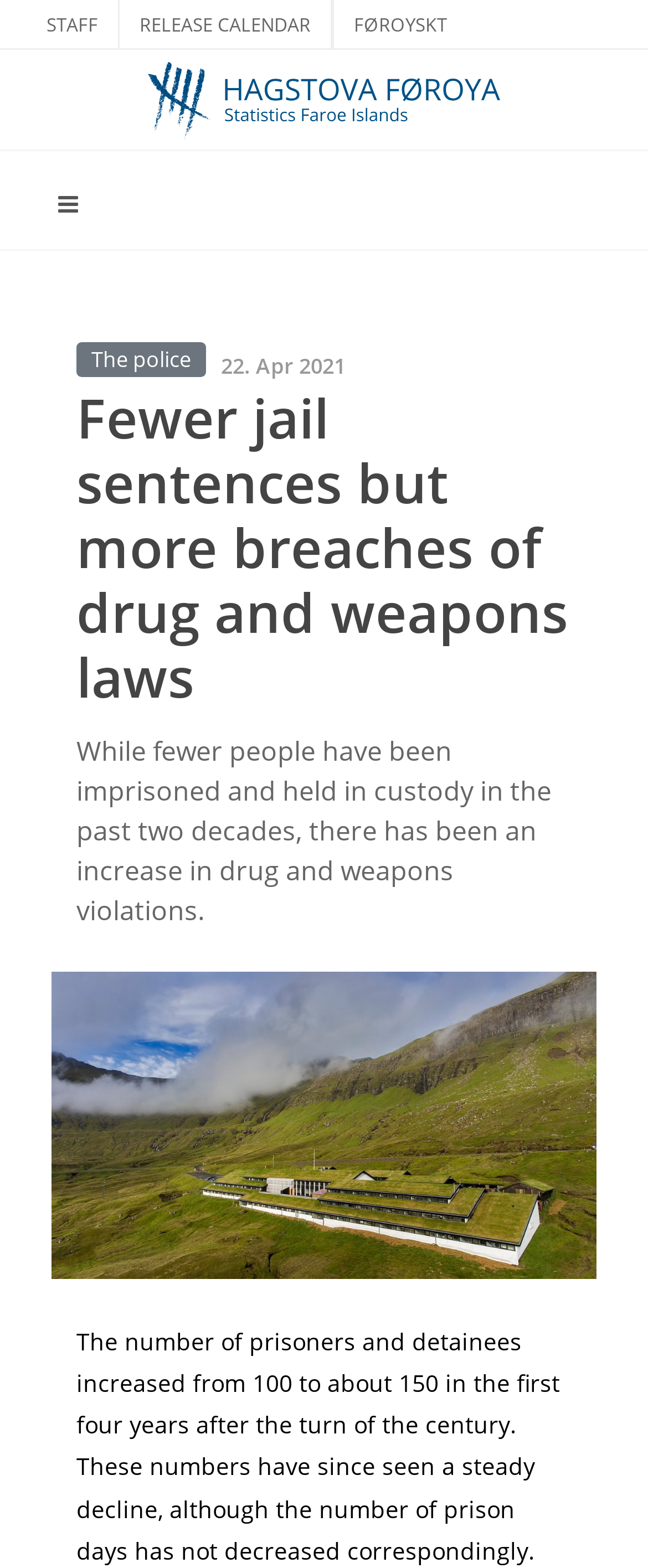What is the trend of prisoners and detainees?
Respond to the question with a single word or phrase according to the image.

Decreasing